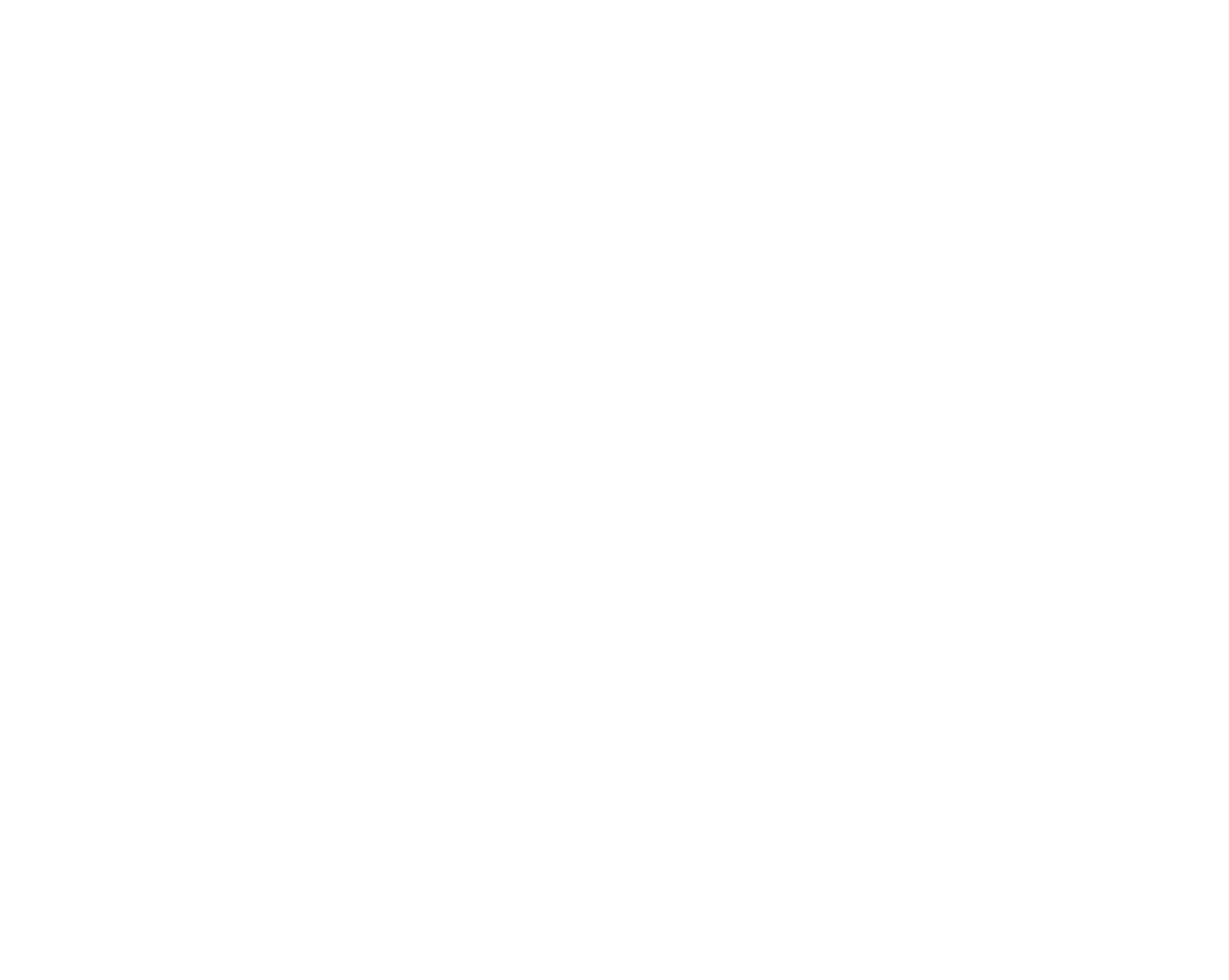Could you find the bounding box coordinates of the clickable area to complete this instruction: "Open Instagram"?

[0.687, 0.843, 0.705, 0.866]